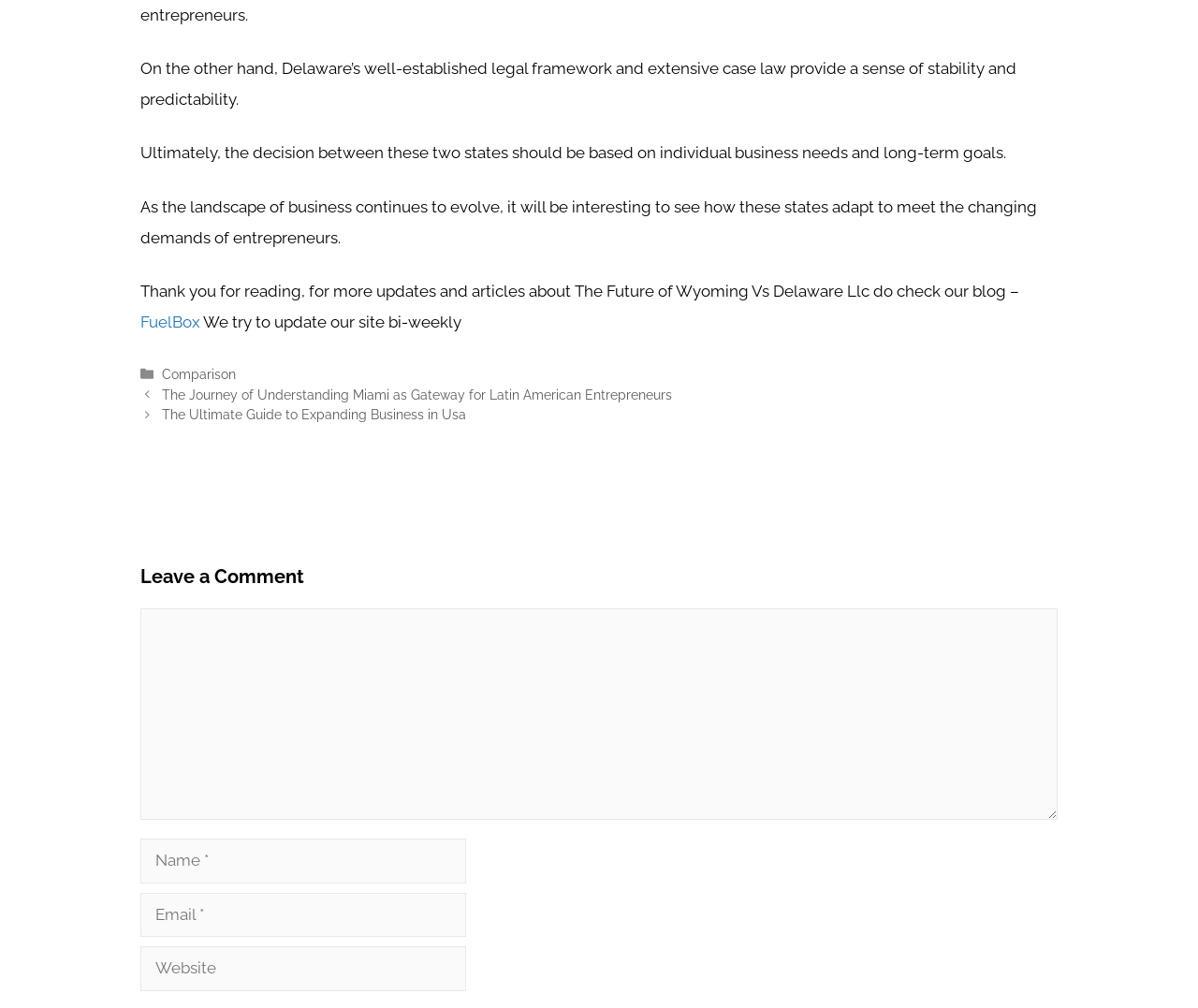Respond with a single word or phrase for the following question: 
How many articles are listed in the 'Posts' section?

2